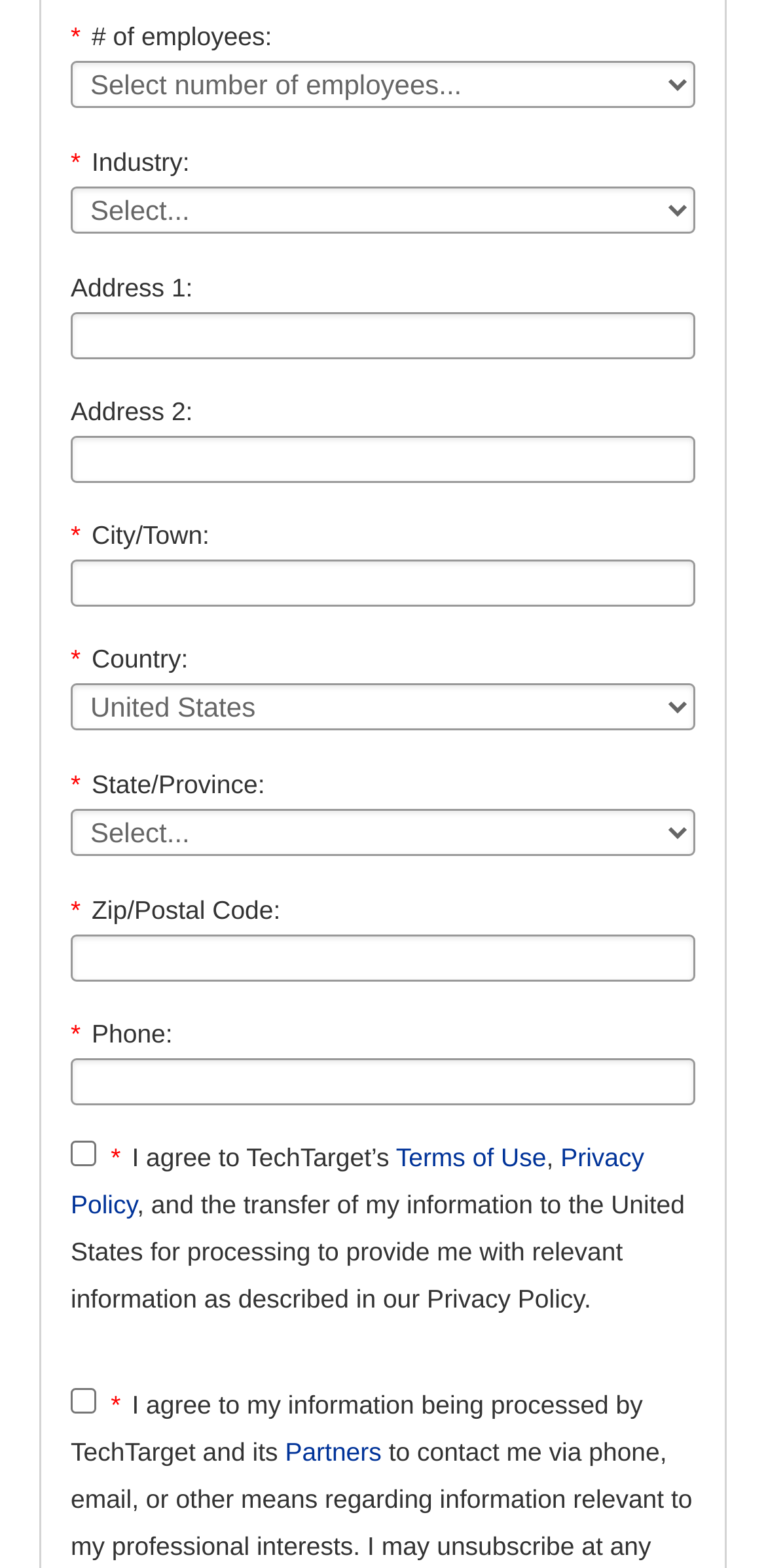Provide the bounding box coordinates for the UI element that is described as: "Terms of Use".

[0.517, 0.729, 0.713, 0.748]